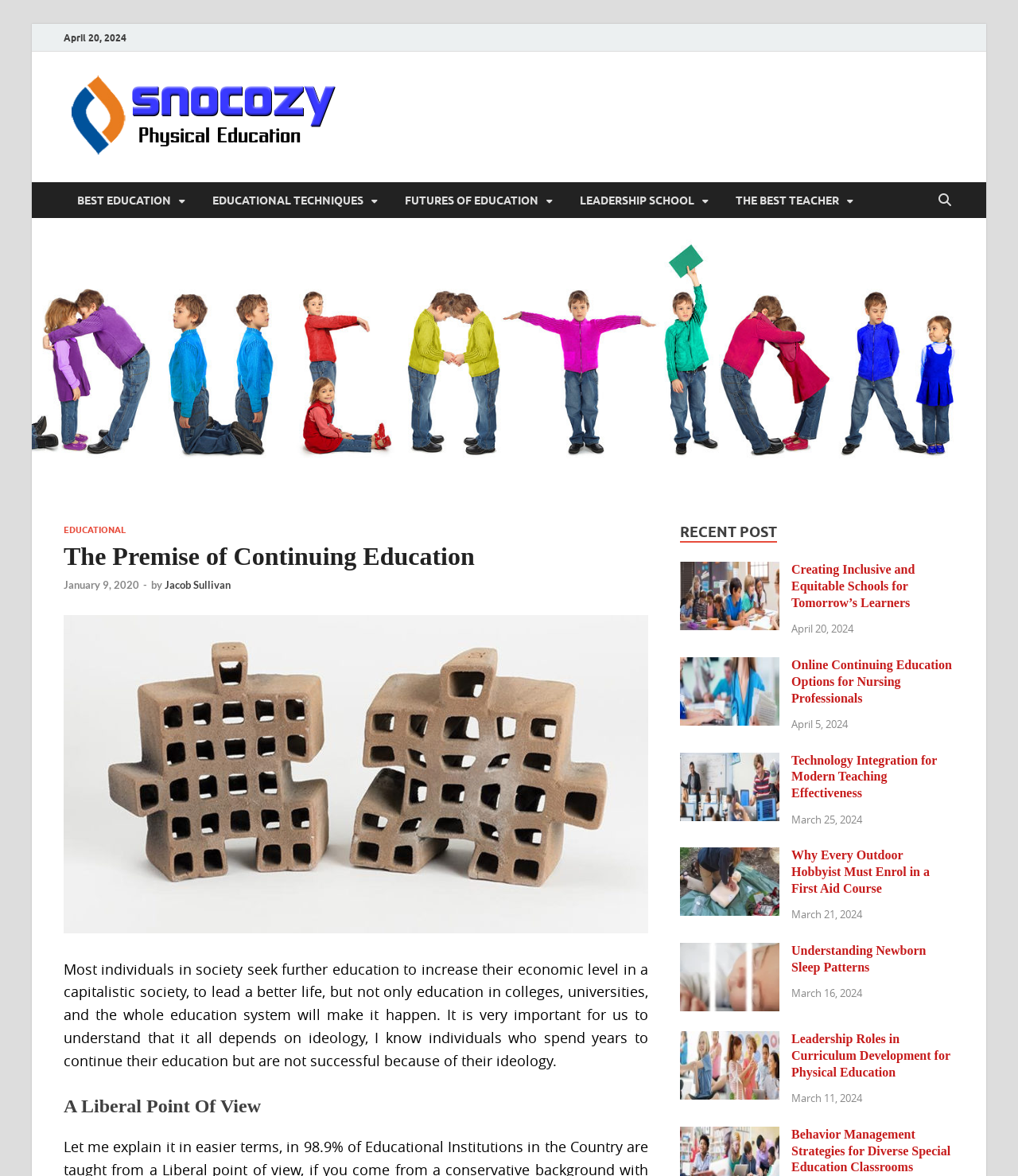How many recent posts are listed on the webpage?
Using the image as a reference, answer the question in detail.

I found the number of recent posts by looking at the section of the webpage where the recent posts are listed. There are 5 articles listed under the 'RECENT POST' heading, including 'Creating Inclusive and Equitable Schools for Tomorrow’s Learners', 'Online Continuing Education Options for Nursing Professionals', 'Technology Integration for Modern Teaching Effectiveness', 'Why Every Outdoor Hobbyist Must Enrol in a First Aid Course', and 'Understanding Newborn Sleep Patterns'.